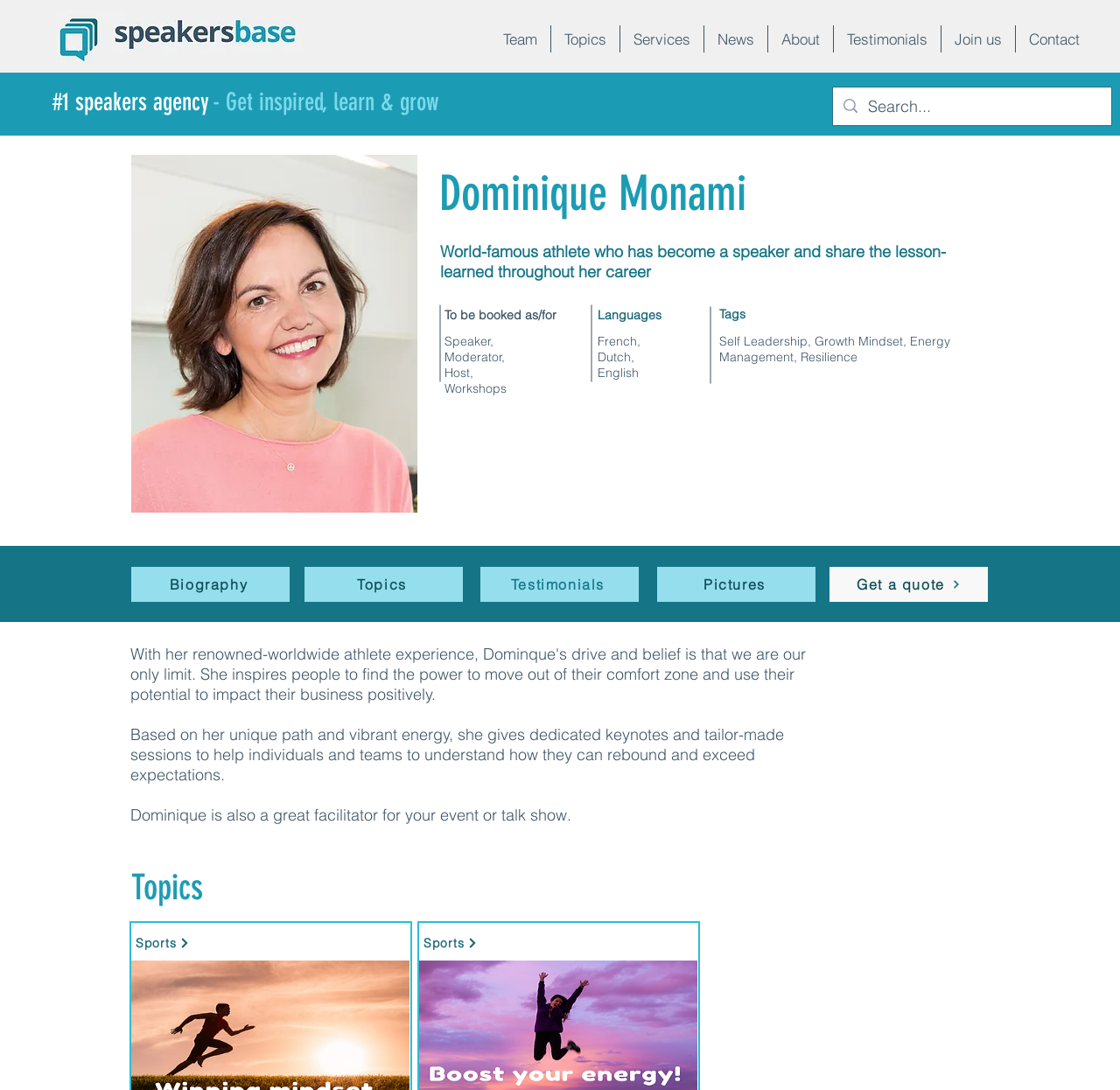Produce an extensive caption that describes everything on the webpage.

The webpage is about Dominique Monami, a world-famous athlete turned keynote speaker. At the top left corner, there is a logo of Speakersbase, and a navigation menu with links to "Team", "Topics", "Services", "News", "About", "Testimonials", "Join us", and "Contact". 

Below the navigation menu, there is a heading with Dominique Monami's name, followed by a brief description of her as a speaker who shares lessons learned throughout her career. 

On the left side, there are several links to different sections, including "Biography", "Topics", "Testimonials", "Pictures", and "Get a quote". 

The main content area is divided into two sections. The first section is about Dominique Monami's biography, where she is described as a dedicated keynote speaker and facilitator who helps individuals and teams understand how to rebound and exceed expectations. 

The second section is about her topics, which include sports. There are two links to "Sports" topics, indicating that she has expertise in this area. 

At the top right corner, there is a search bar with a magnifying glass icon and a placeholder text "Search...". 

Throughout the page, there are several static text elements, including a tagline "#1 speakers agency - Get inspired, learn & grow" at the top, and labels for "Languages" and "Tags" in the biography section.